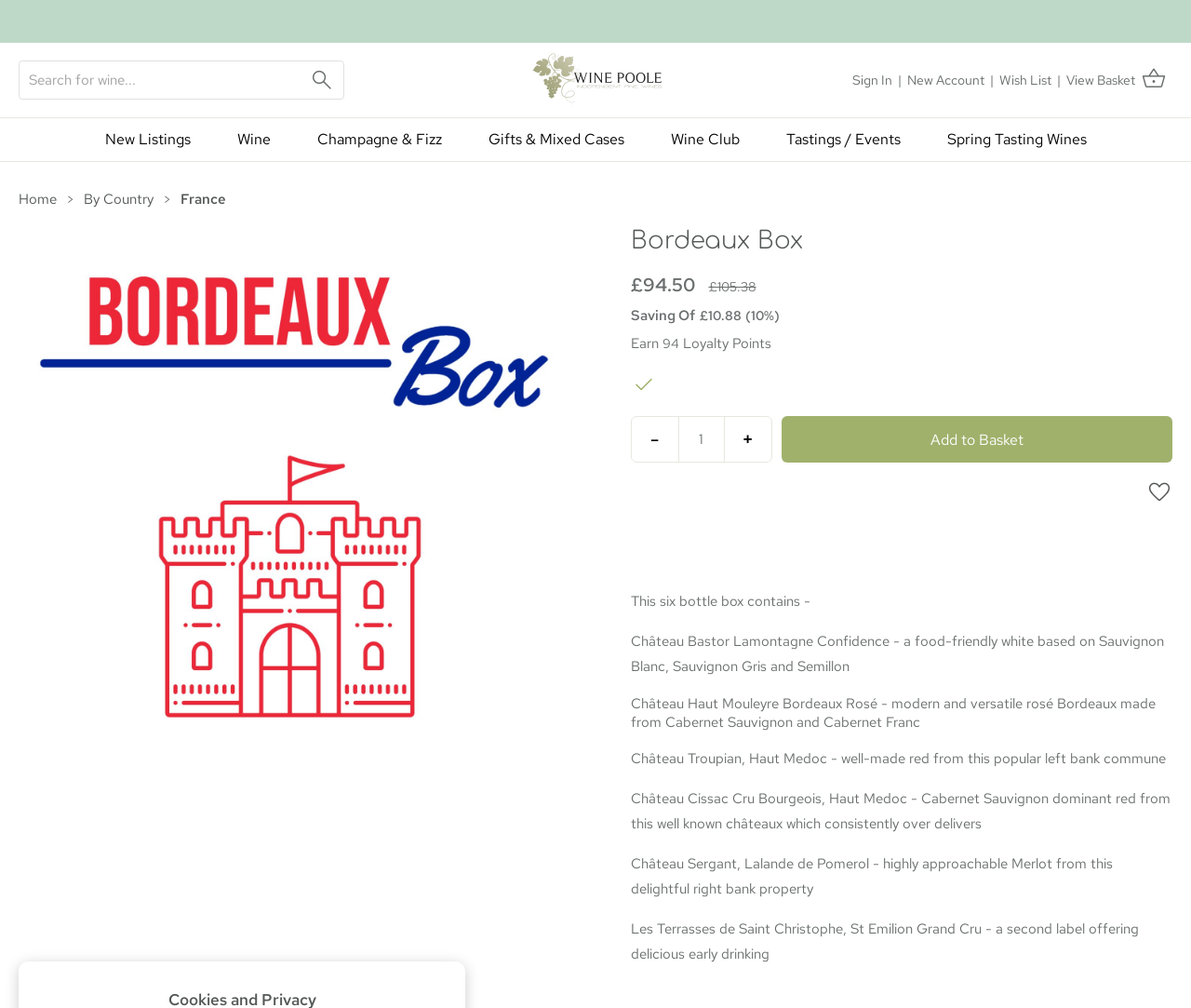Please predict the bounding box coordinates of the element's region where a click is necessary to complete the following instruction: "Add to Basket". The coordinates should be represented by four float numbers between 0 and 1, i.e., [left, top, right, bottom].

[0.656, 0.413, 0.984, 0.459]